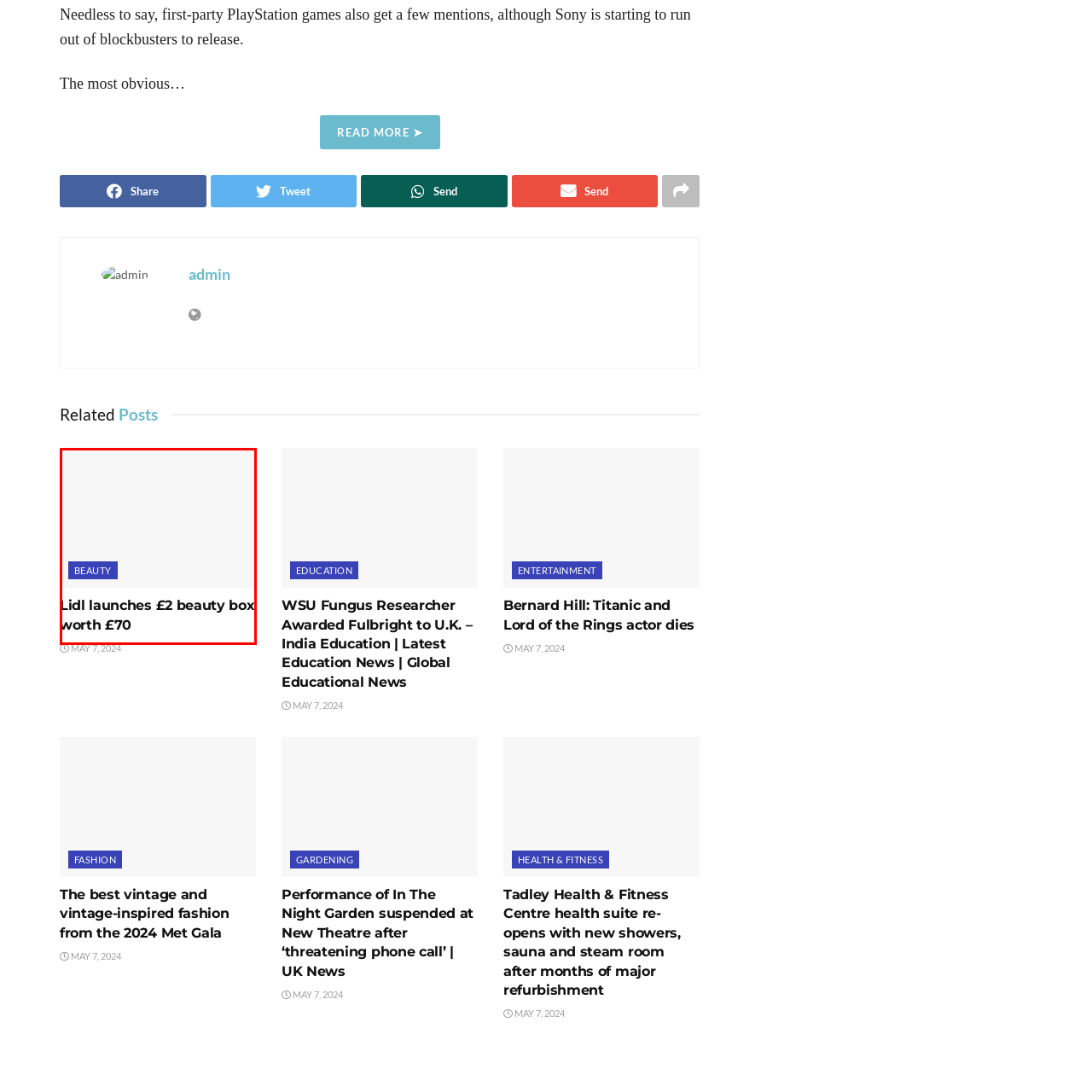Compose a thorough description of the image encased in the red perimeter.

The image highlights a headline regarding Lidl's launch of a beauty box priced at just £2, which is valued at an impressive £70. Below the headline, the word "BEAUTY" is displayed in a prominent blue box, indicating the category of this content. This suggests that the article focuses on beauty products and promotions offered by Lidl, potentially attracting readers interested in cosmetics and special deals. The eye-catching value disparity aims to entice consumers looking for affordable beauty solutions.